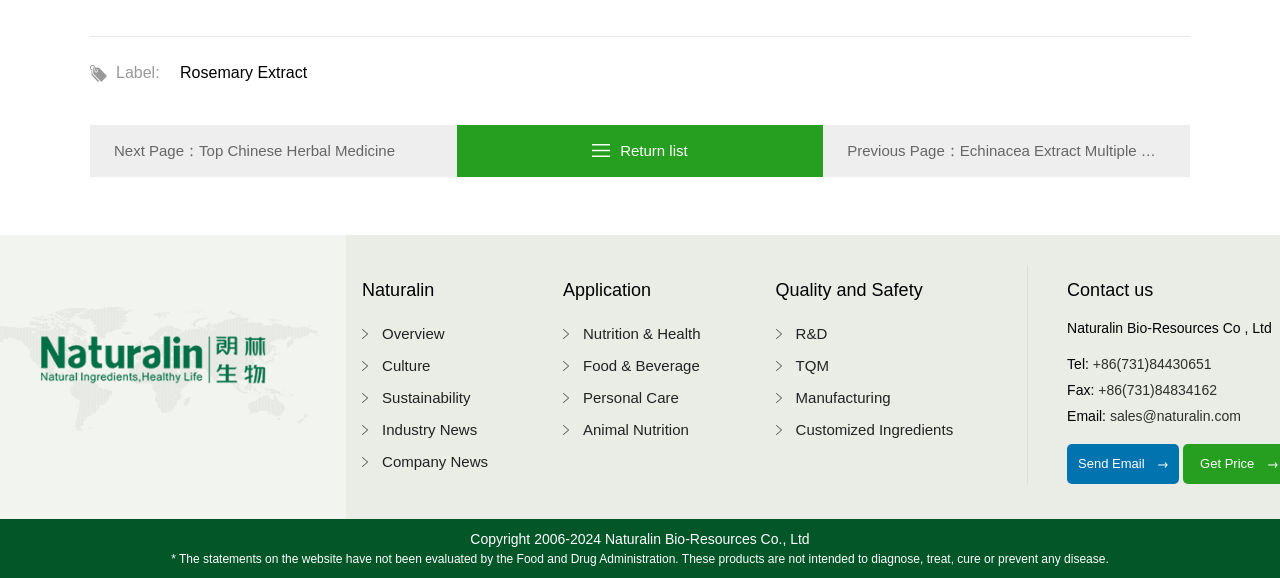Specify the bounding box coordinates of the element's region that should be clicked to achieve the following instruction: "Click the 'Book a Meeting' link". The bounding box coordinates consist of four float numbers between 0 and 1, in the format [left, top, right, bottom].

None